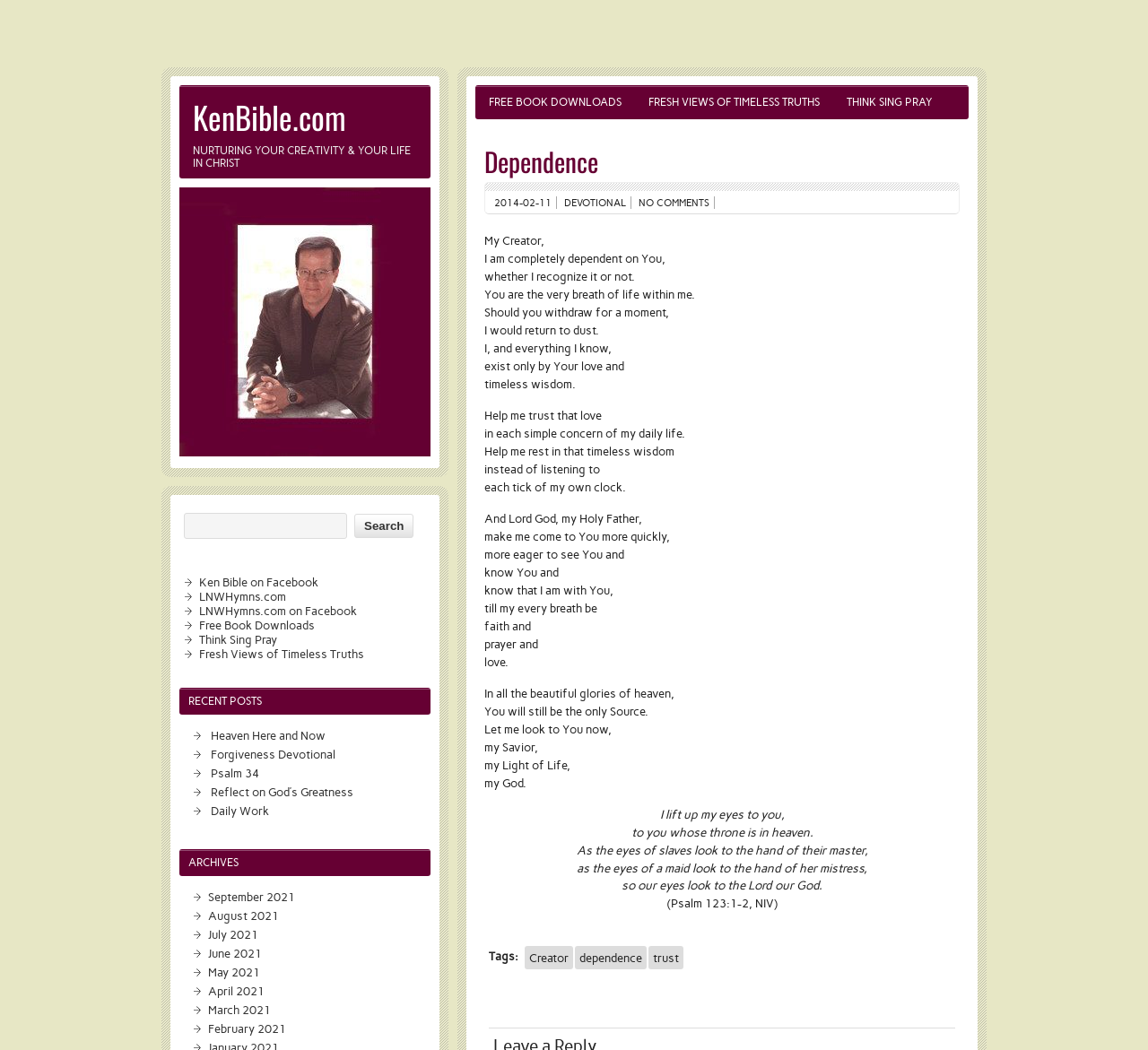Provide the bounding box coordinates of the area you need to click to execute the following instruction: "Visit 'Ken Bible on Facebook'".

[0.173, 0.547, 0.277, 0.561]